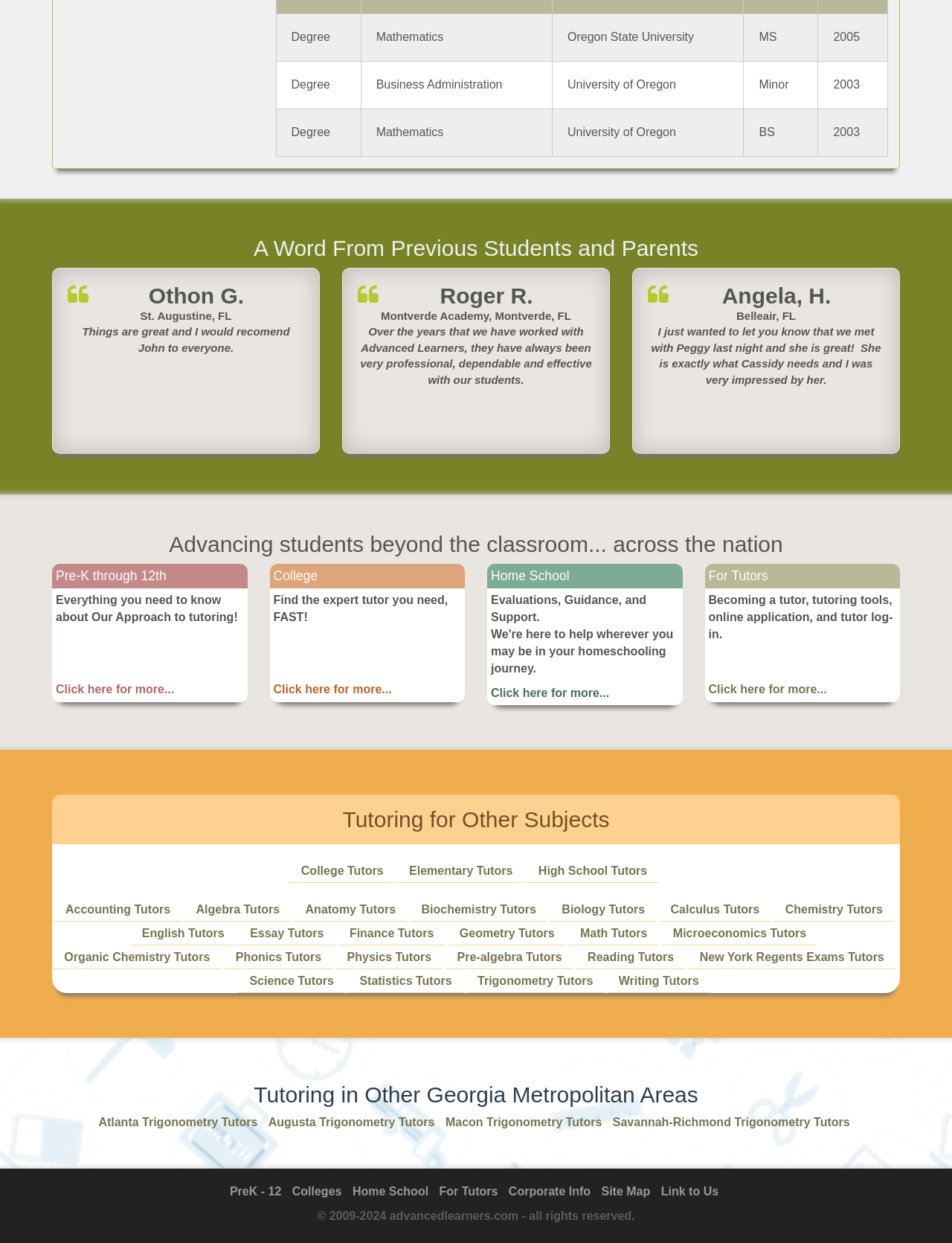Pinpoint the bounding box coordinates of the element you need to click to execute the following instruction: "Read testimonials from previous students and parents". The bounding box should be represented by four float numbers between 0 and 1, in the format [left, top, right, bottom].

[0.043, 0.19, 0.957, 0.209]